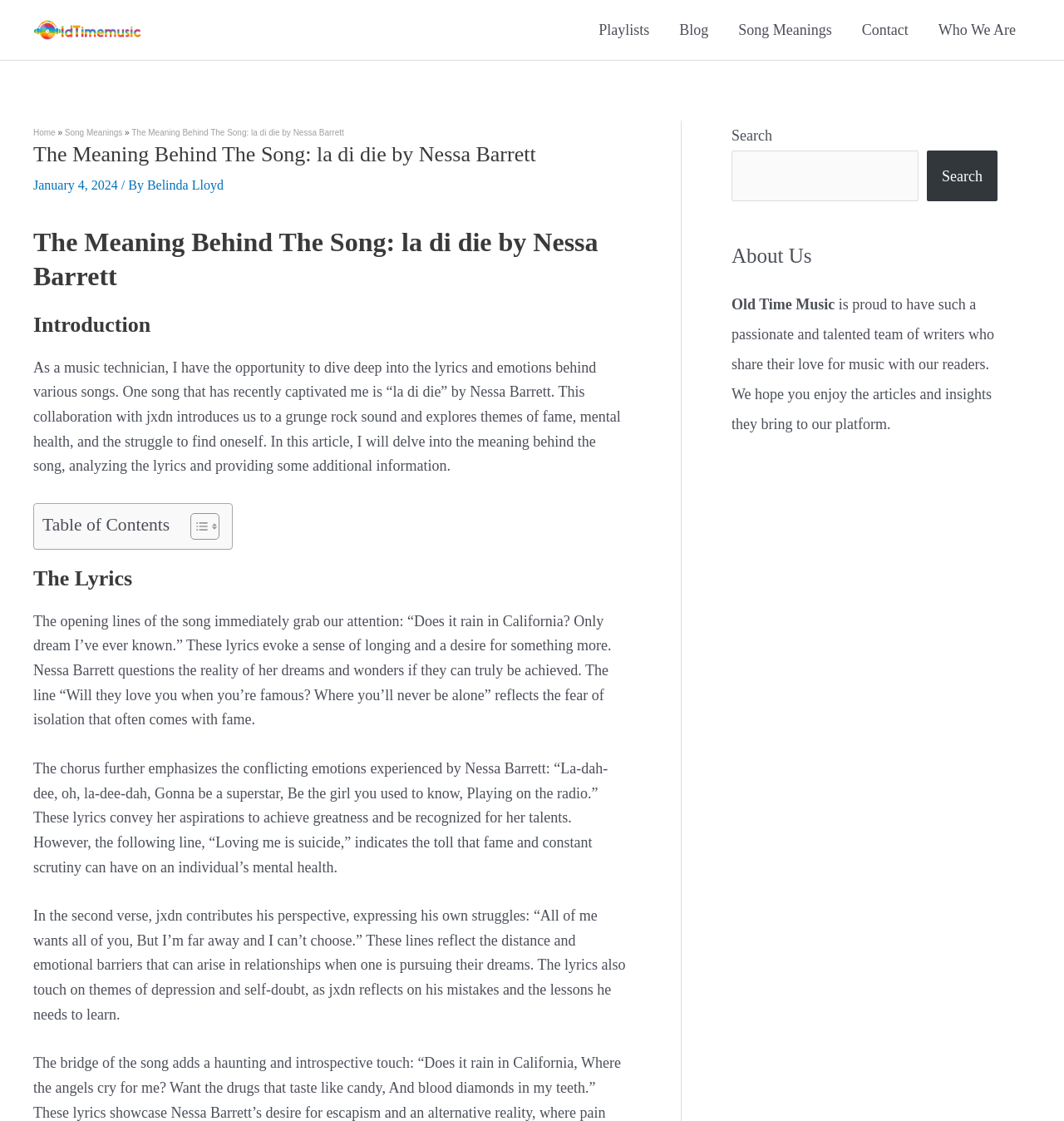Could you locate the bounding box coordinates for the section that should be clicked to accomplish this task: "Search for a song".

[0.688, 0.134, 0.863, 0.18]